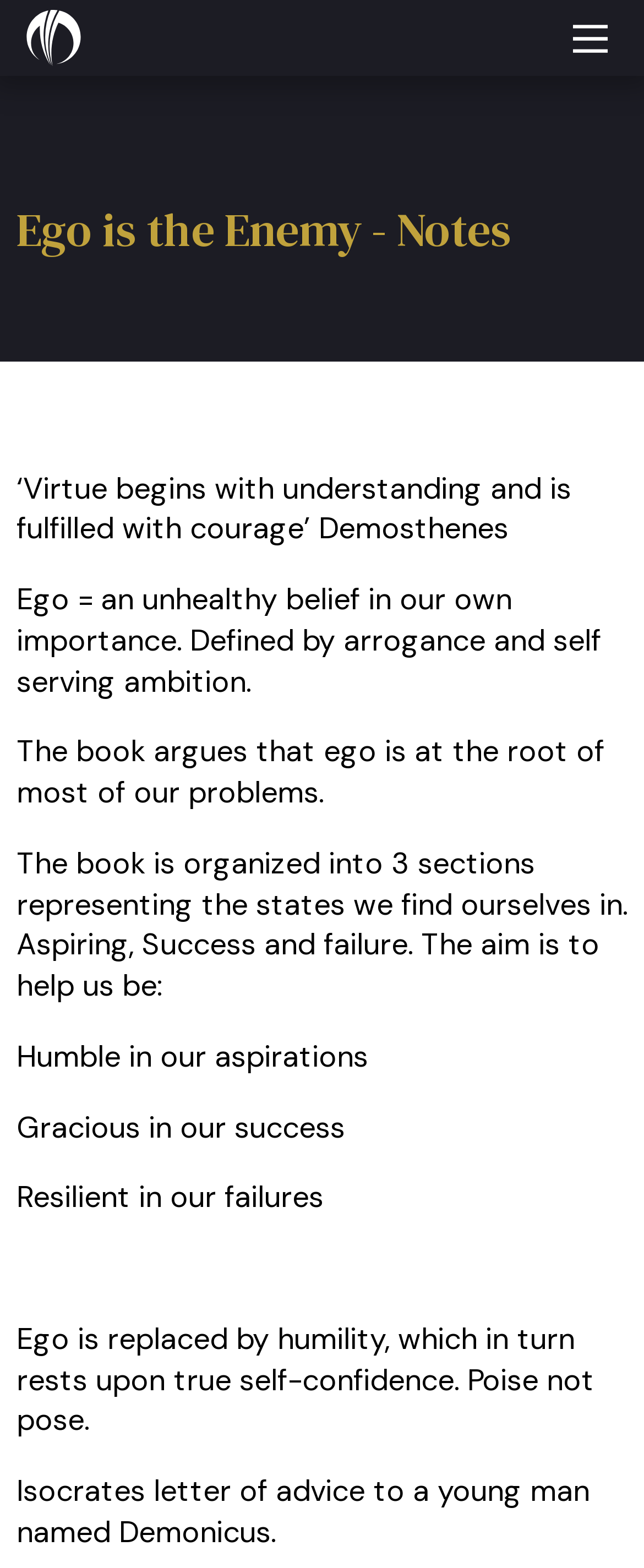Please answer the following question using a single word or phrase: 
What is the aim of the book?

To help us be